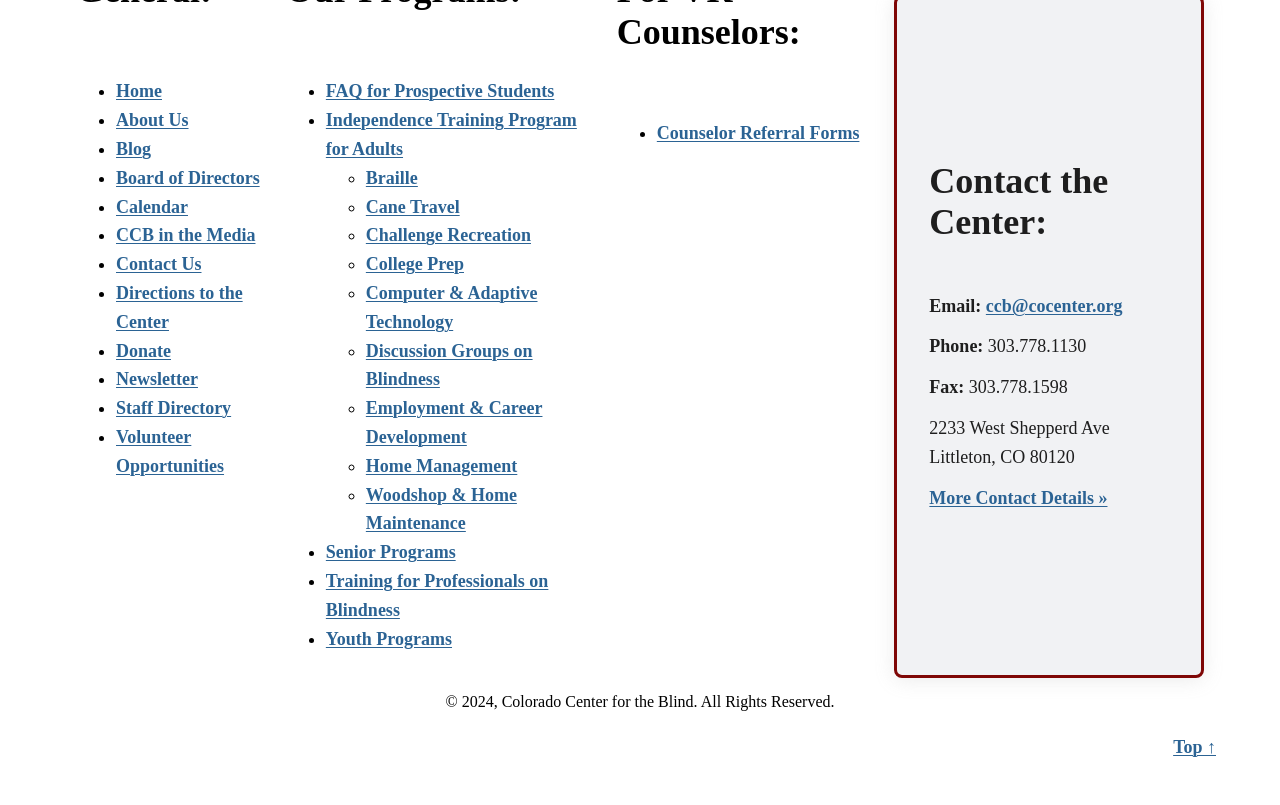Provide the bounding box coordinates of the area you need to click to execute the following instruction: "View Newsletter".

[0.091, 0.459, 0.155, 0.484]